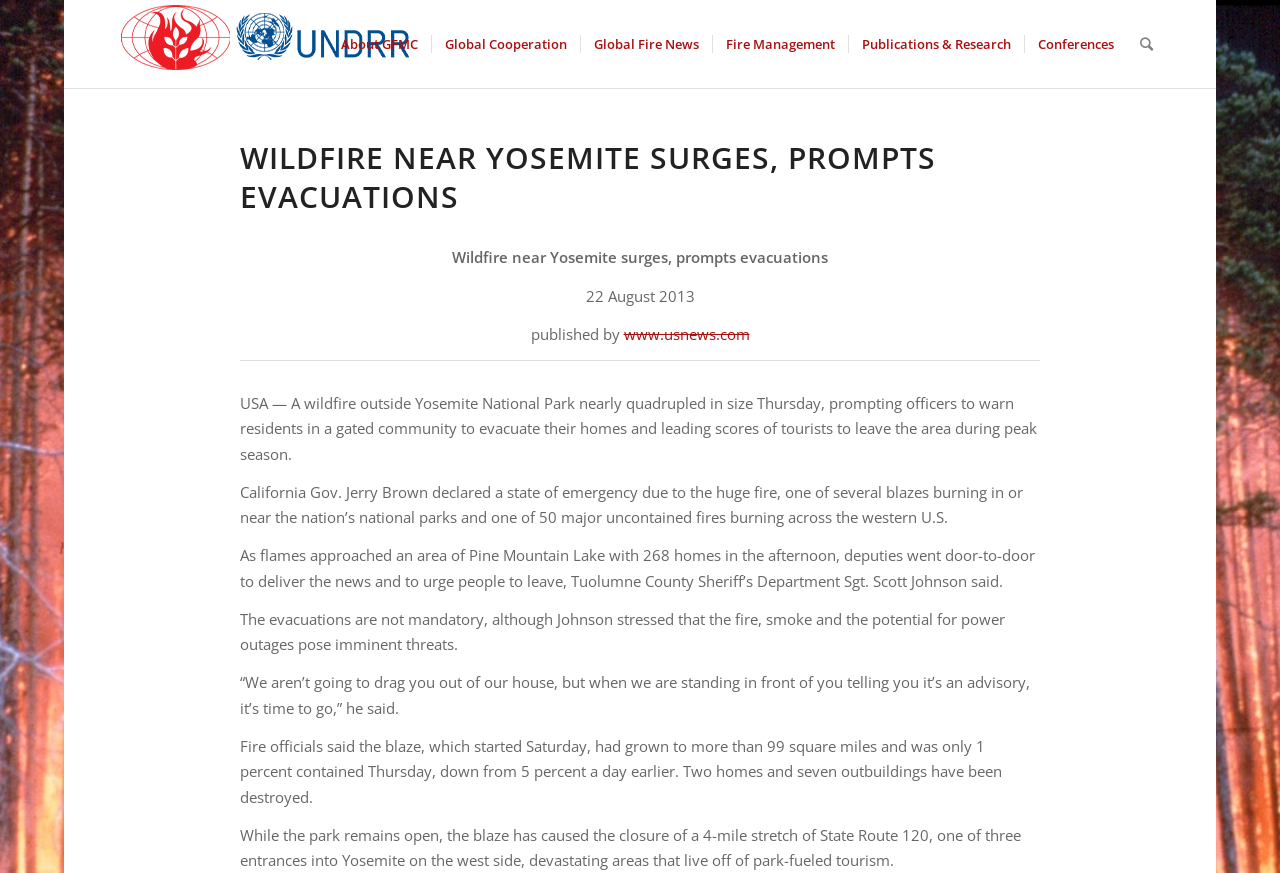Can you find the bounding box coordinates for the UI element given this description: "Global Cooperation"? Provide the coordinates as four float numbers between 0 and 1: [left, top, right, bottom].

[0.337, 0.0, 0.453, 0.101]